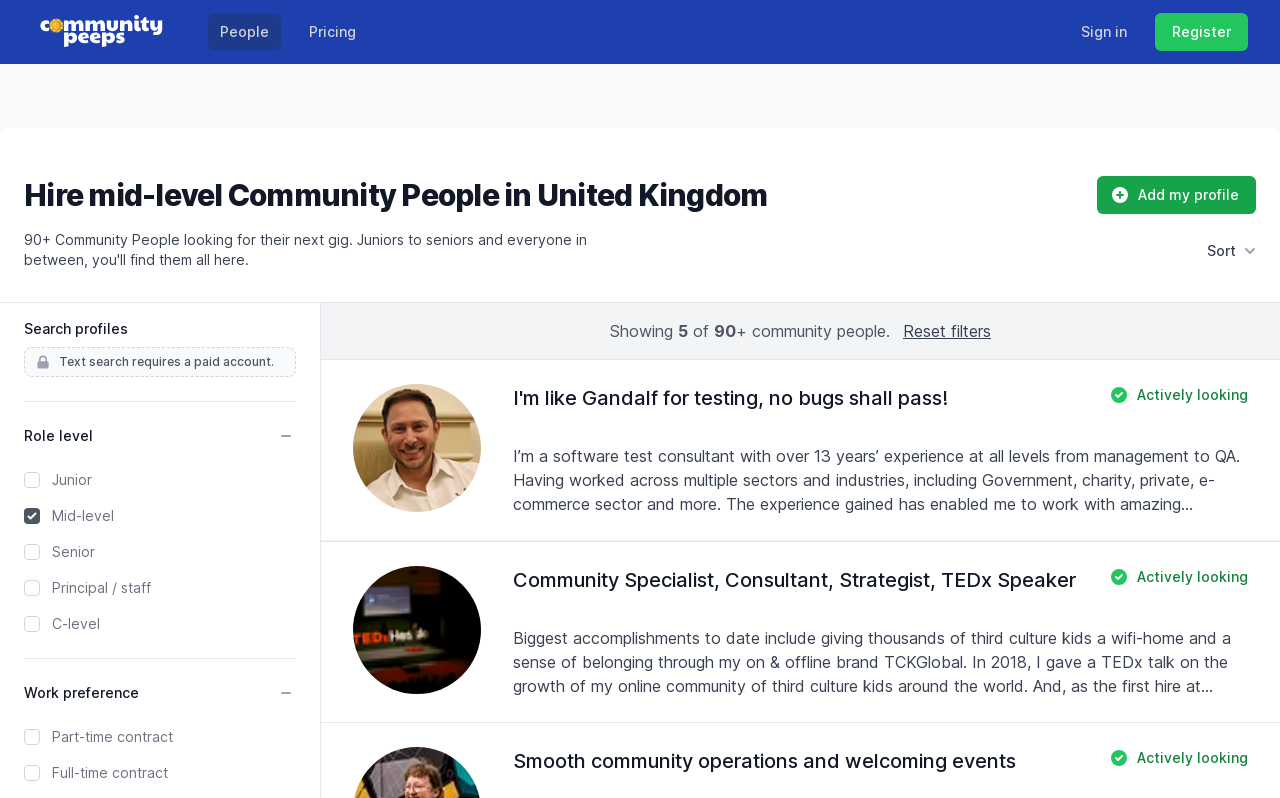What is the website's logo? Look at the image and give a one-word or short phrase answer.

CommunityPeeps